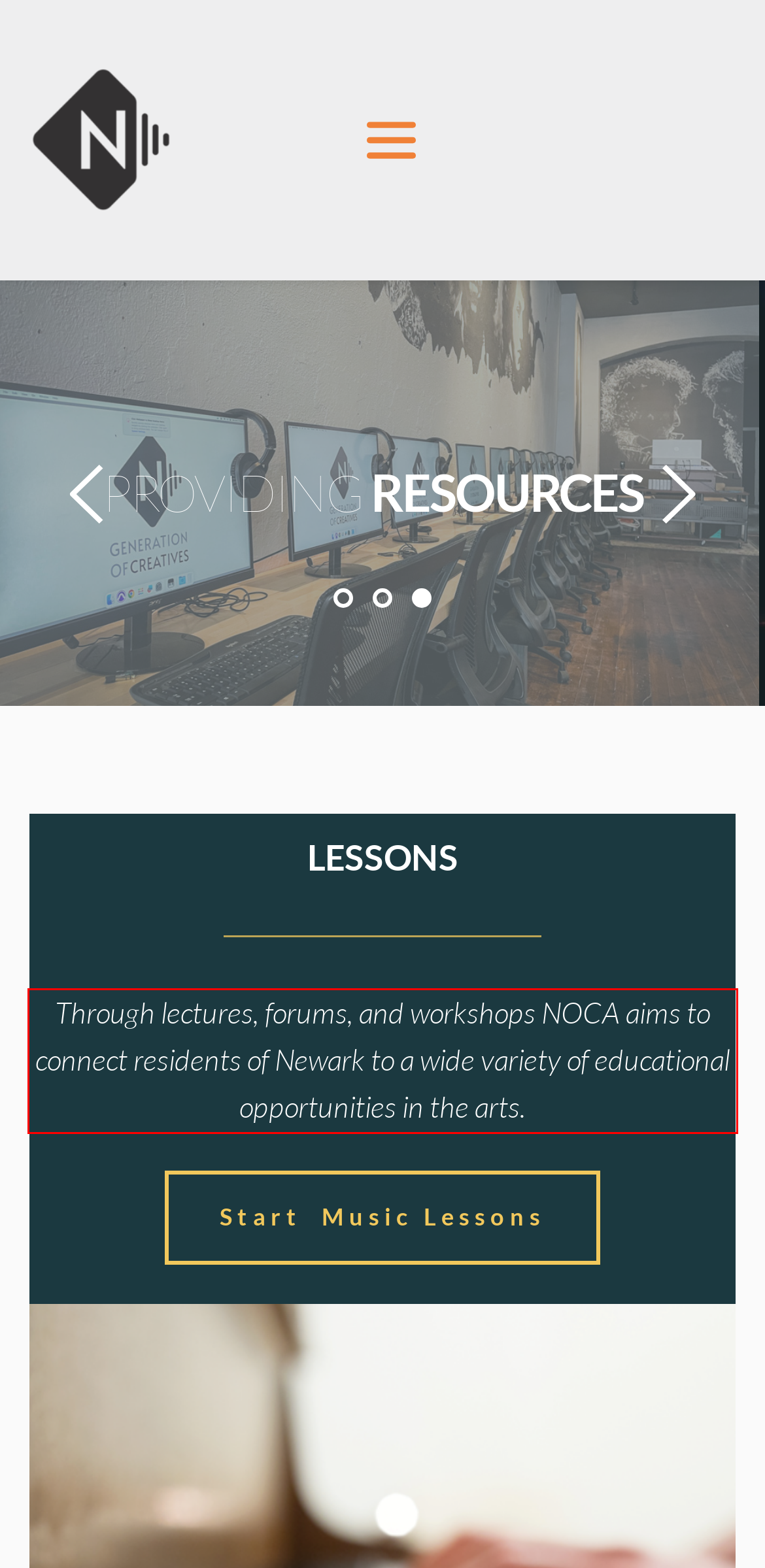Identify the text within the red bounding box on the webpage screenshot and generate the extracted text content.

Through lectures, forums, and workshops NOCA aims to connect residents of Newark to a wide variety of educational opportunities in the arts.